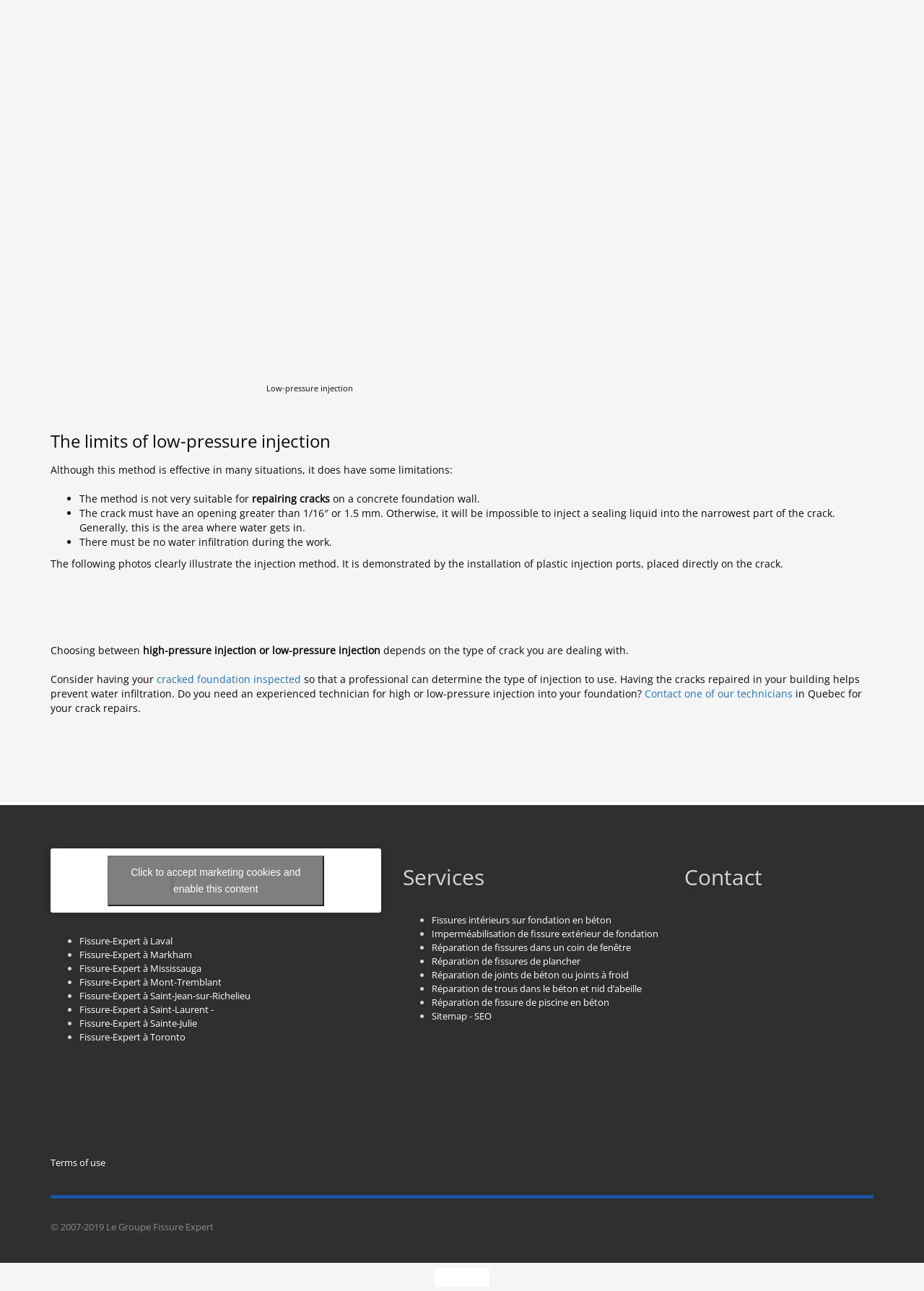Based on the image, please elaborate on the answer to the following question:
What is the limitation of low-pressure injection method?

According to the webpage, the low-pressure injection method has some limitations, and one of them is that it is not very suitable for repairing cracks on a concrete foundation wall.